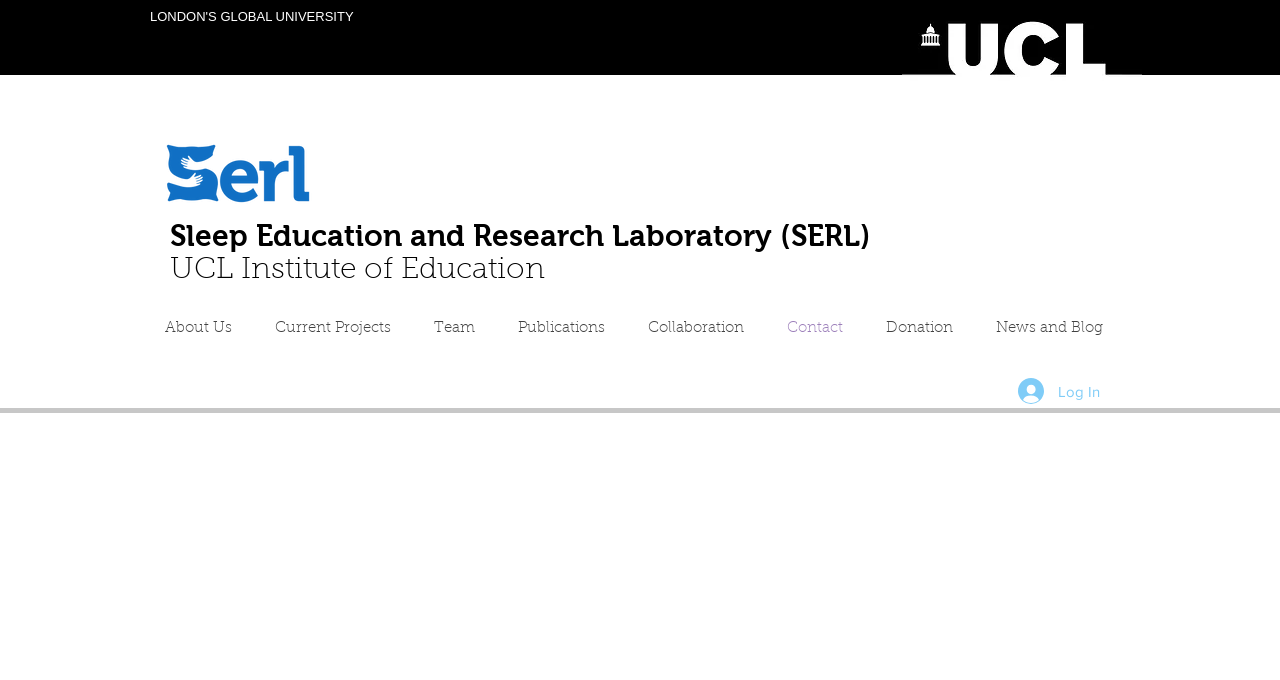How many images are there on the page?
Look at the image and respond to the question as thoroughly as possible.

I counted the number of image elements on the page, which includes the 'logo_blue_large.png' image and the image inside the 'Log In' button.